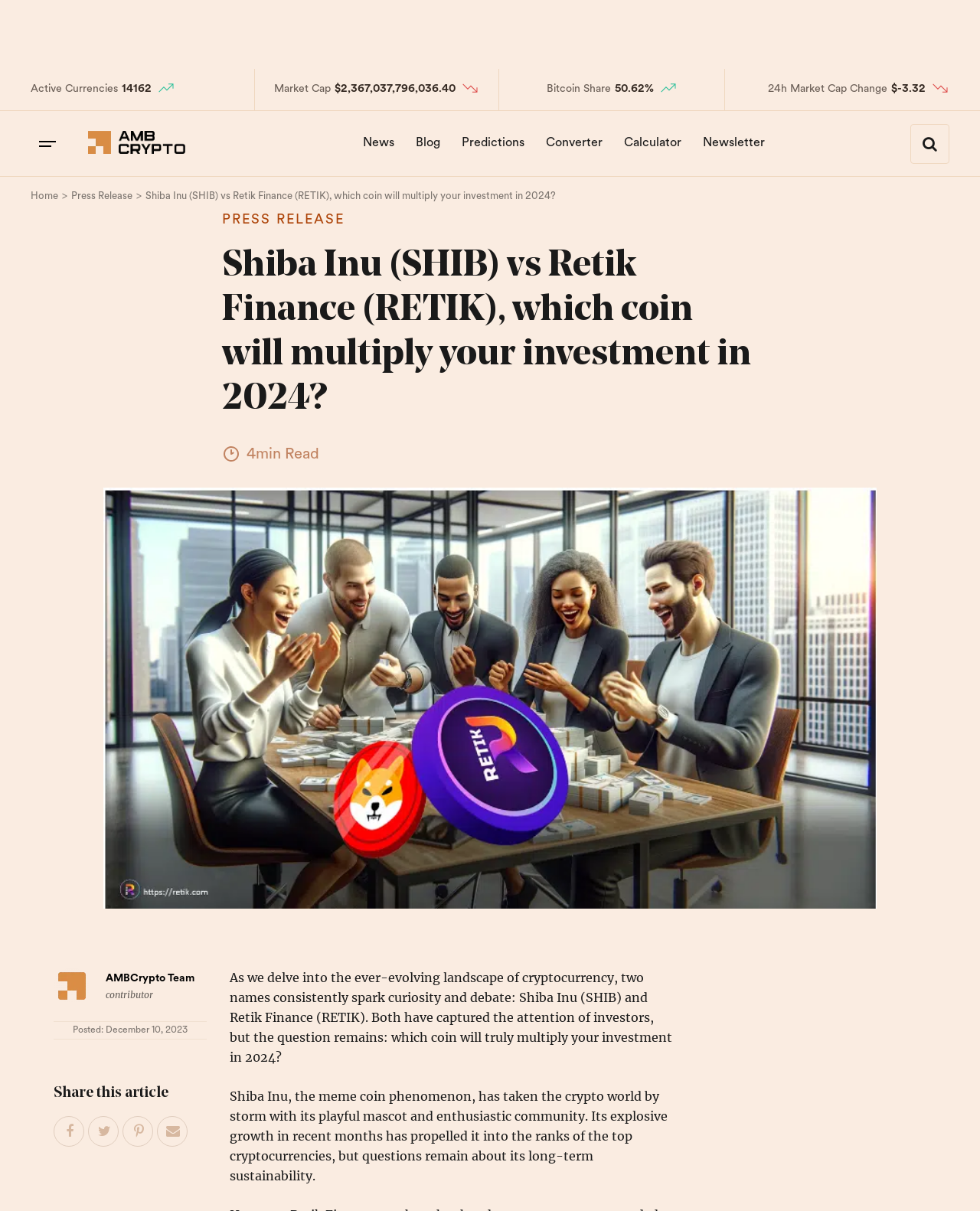Using the description: "News", determine the UI element's bounding box coordinates. Ensure the coordinates are in the format of four float numbers between 0 and 1, i.e., [left, top, right, bottom].

[0.361, 0.102, 0.412, 0.135]